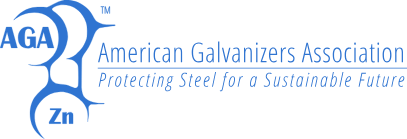Describe all the aspects of the image extensively.

This image features the logo of the American Galvanizers Association (AGA), prominently displaying the organization's name along with the tagline "Protecting Steel for a Sustainable Future." The logo incorporates the letters "AGA" in bold blue font, accented by a stylized depiction of a galvanizing process involving zinc, represented as "Zn." The overall design emphasizes the organization's commitment to galvanizing and protecting steel, highlighting its role within the industry. This logo serves as a visual identity for AGA, communicating its mission and prominence in the field of galvanized steel.